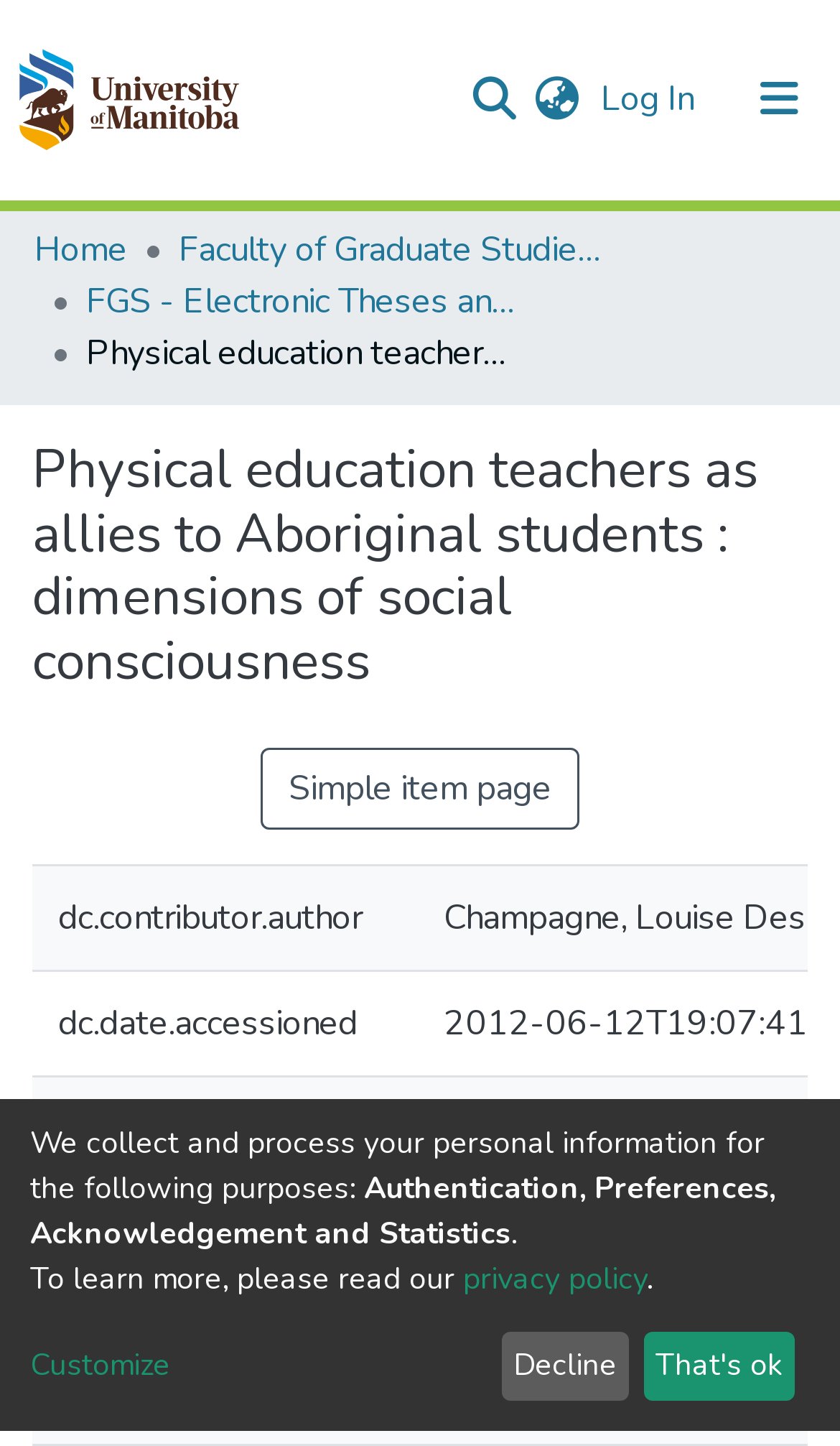Determine the bounding box coordinates for the area you should click to complete the following instruction: "View item details".

[0.31, 0.516, 0.69, 0.573]